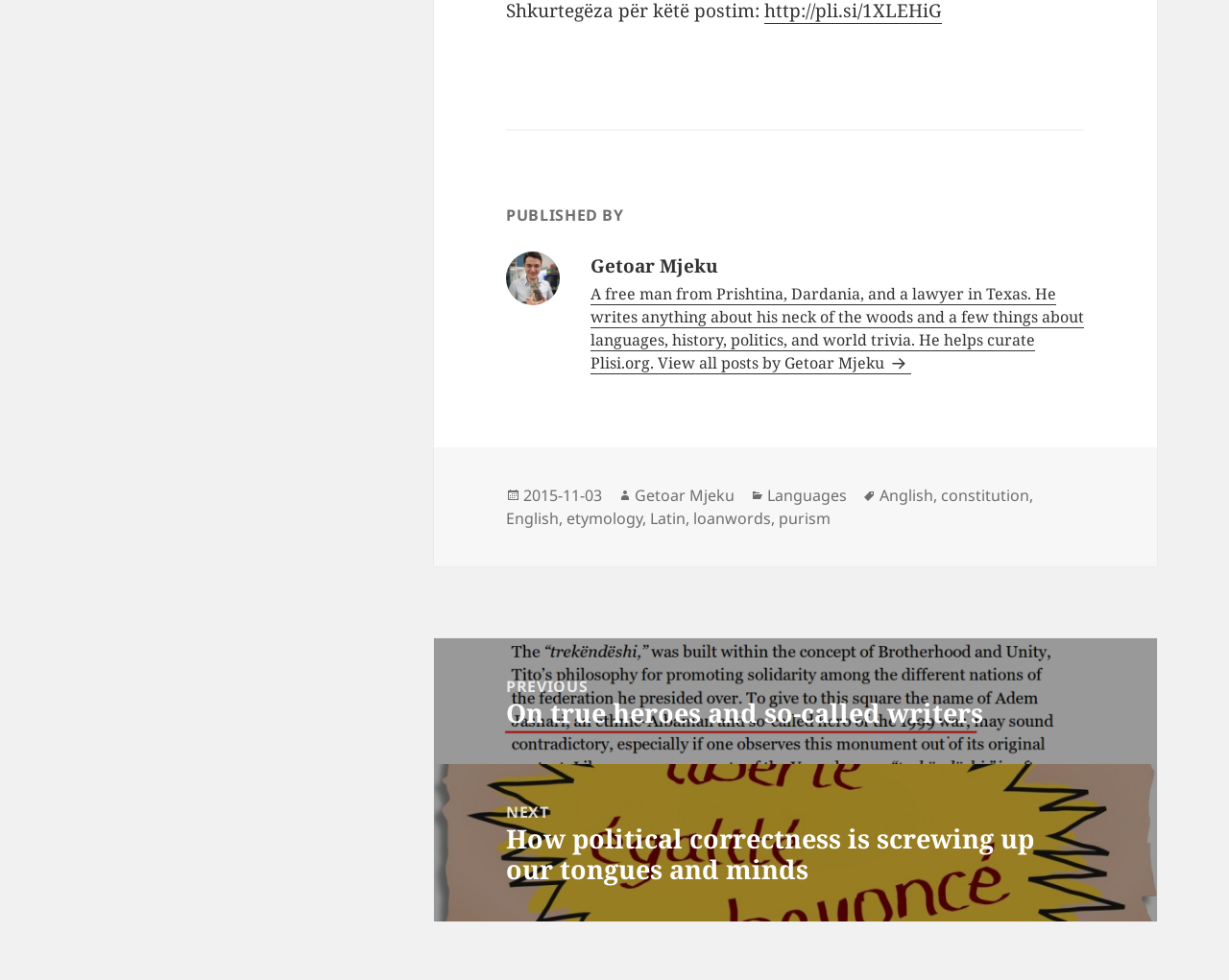What categories does the post belong to?
Can you provide a detailed and comprehensive answer to the question?

The categories of the post can be found in the footer section where it says 'Categories' followed by the link 'Languages', which is one of the categories.